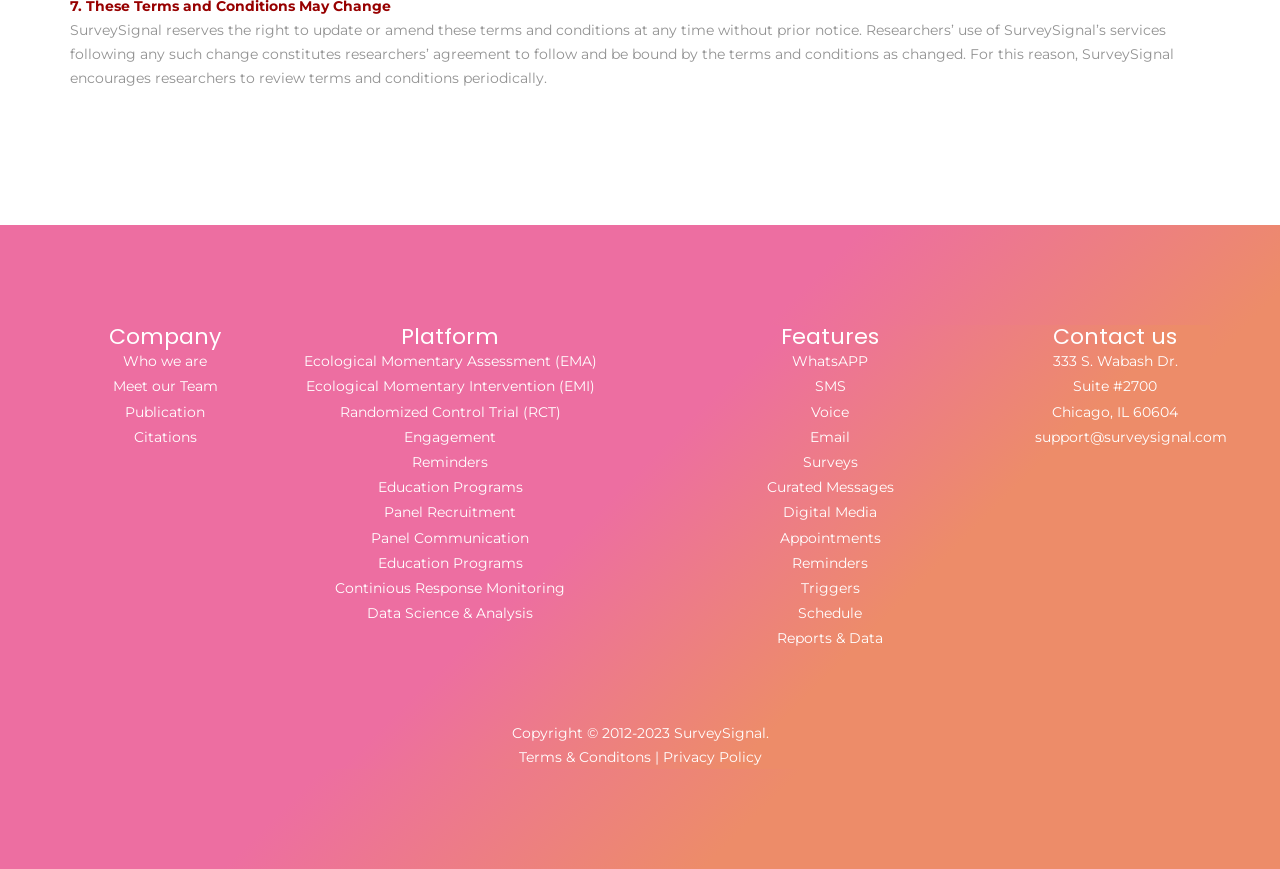Highlight the bounding box coordinates of the region I should click on to meet the following instruction: "View Ecological Momentary Assessment (EMA)".

[0.237, 0.405, 0.466, 0.426]